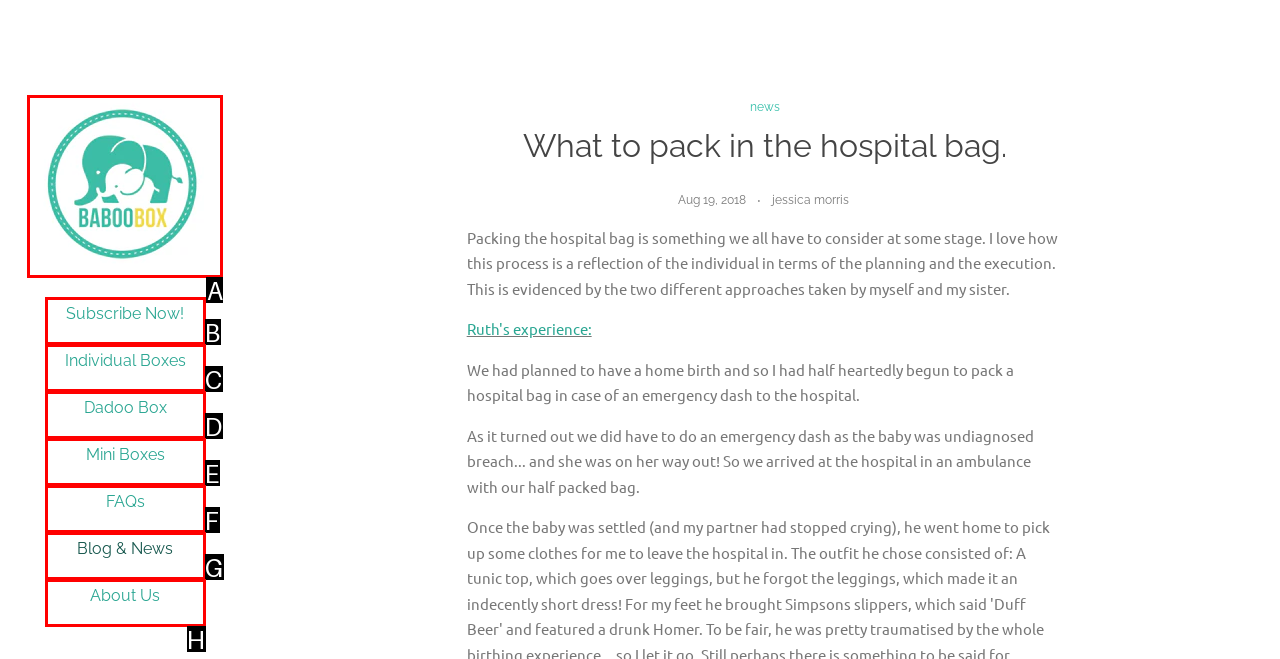Identify the option that best fits this description: FAQs
Answer with the appropriate letter directly.

F